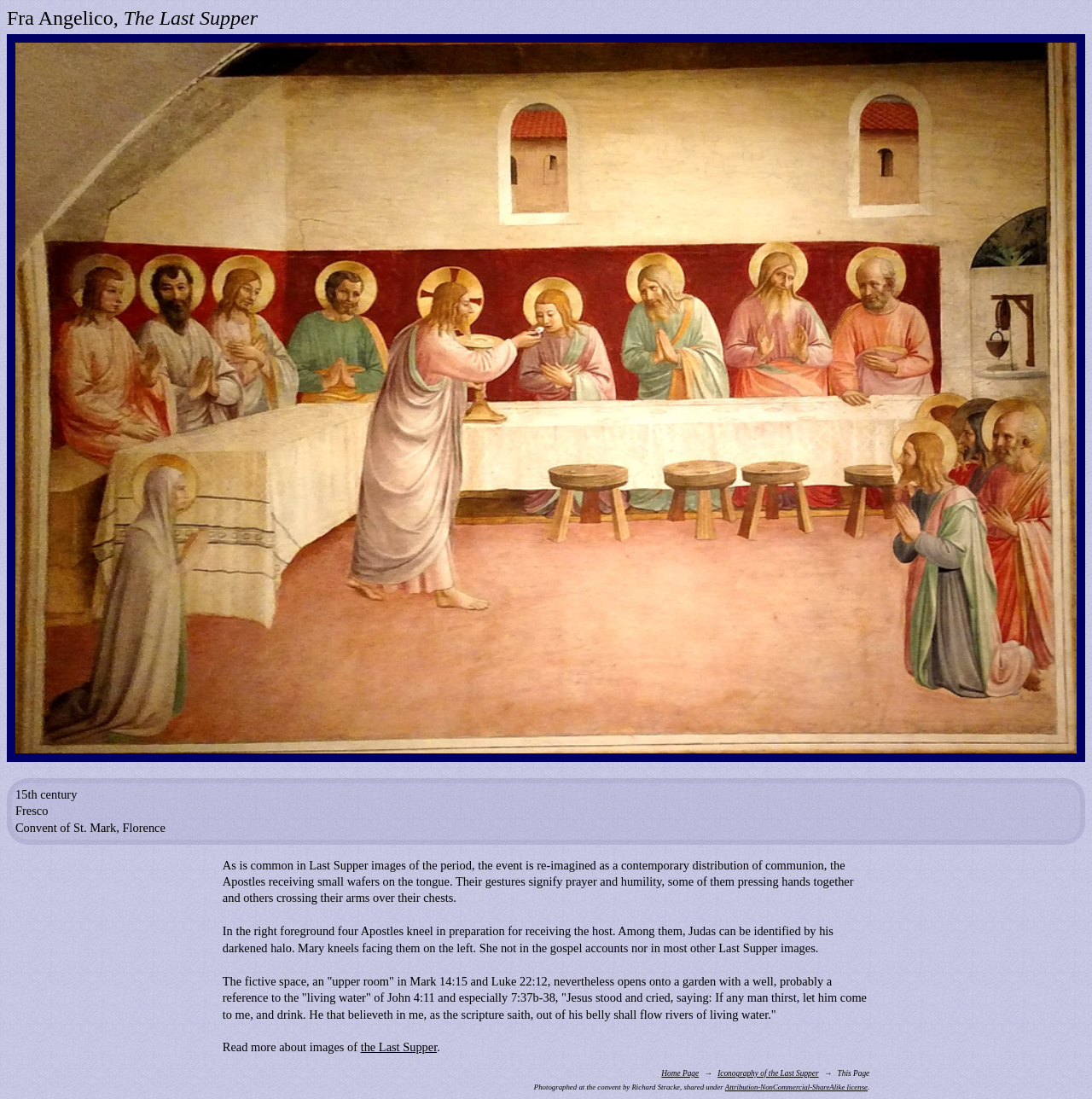What is the location of the Convent of St. Mark?
Using the screenshot, give a one-word or short phrase answer.

Florence